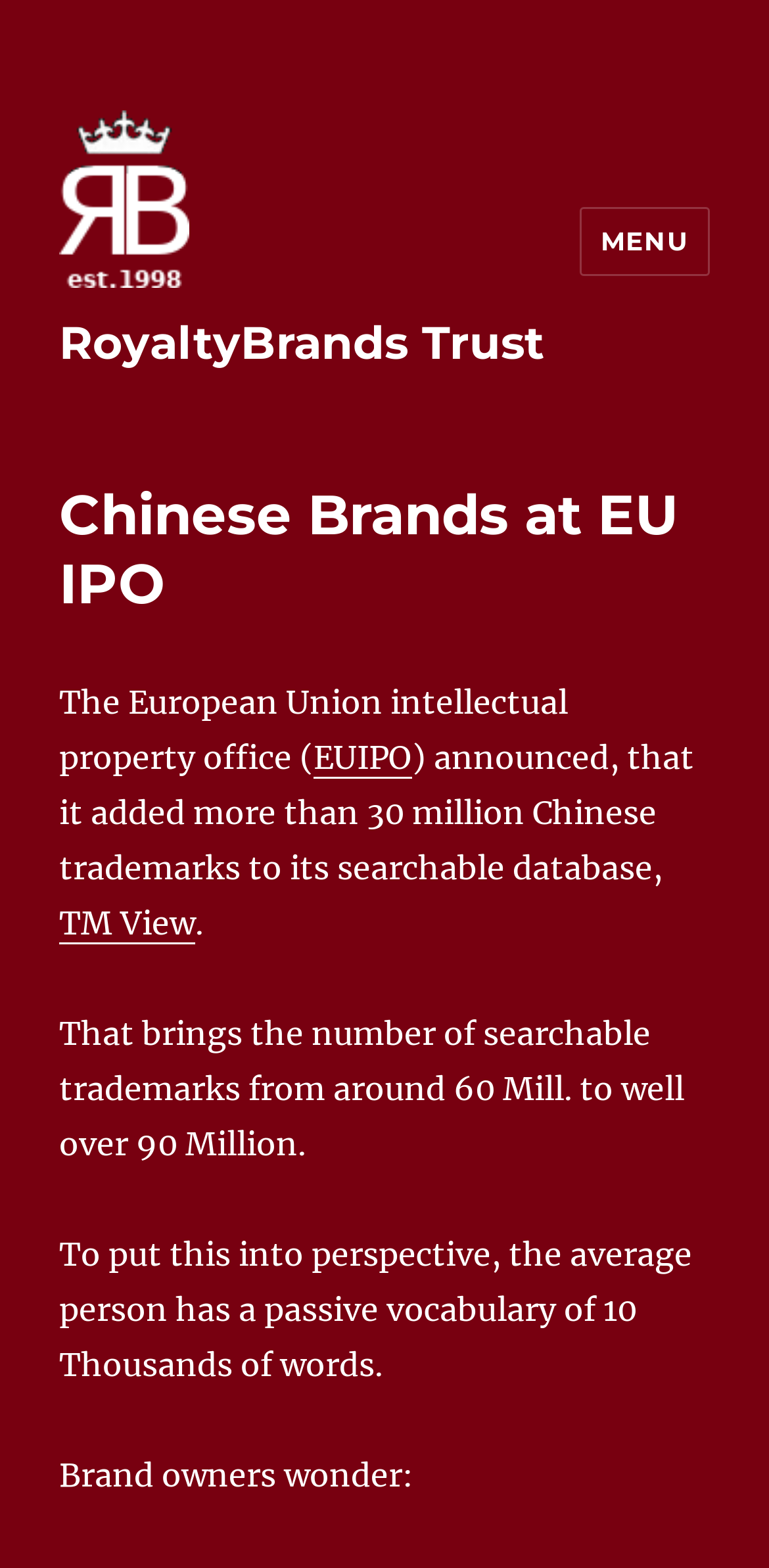What is the name of the searchable database?
Please provide a single word or phrase as the answer based on the screenshot.

TM View